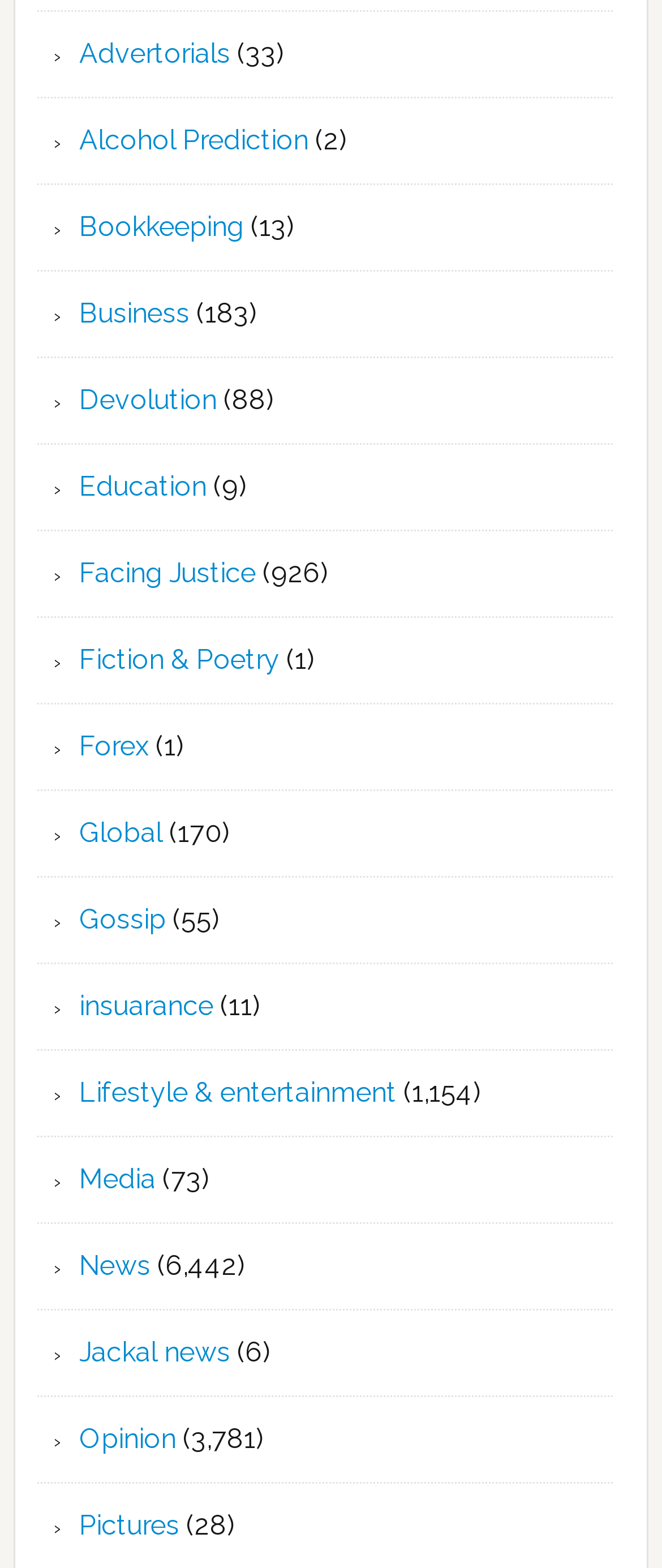Determine the coordinates of the bounding box for the clickable area needed to execute this instruction: "Click on Advertorials".

[0.12, 0.024, 0.348, 0.045]